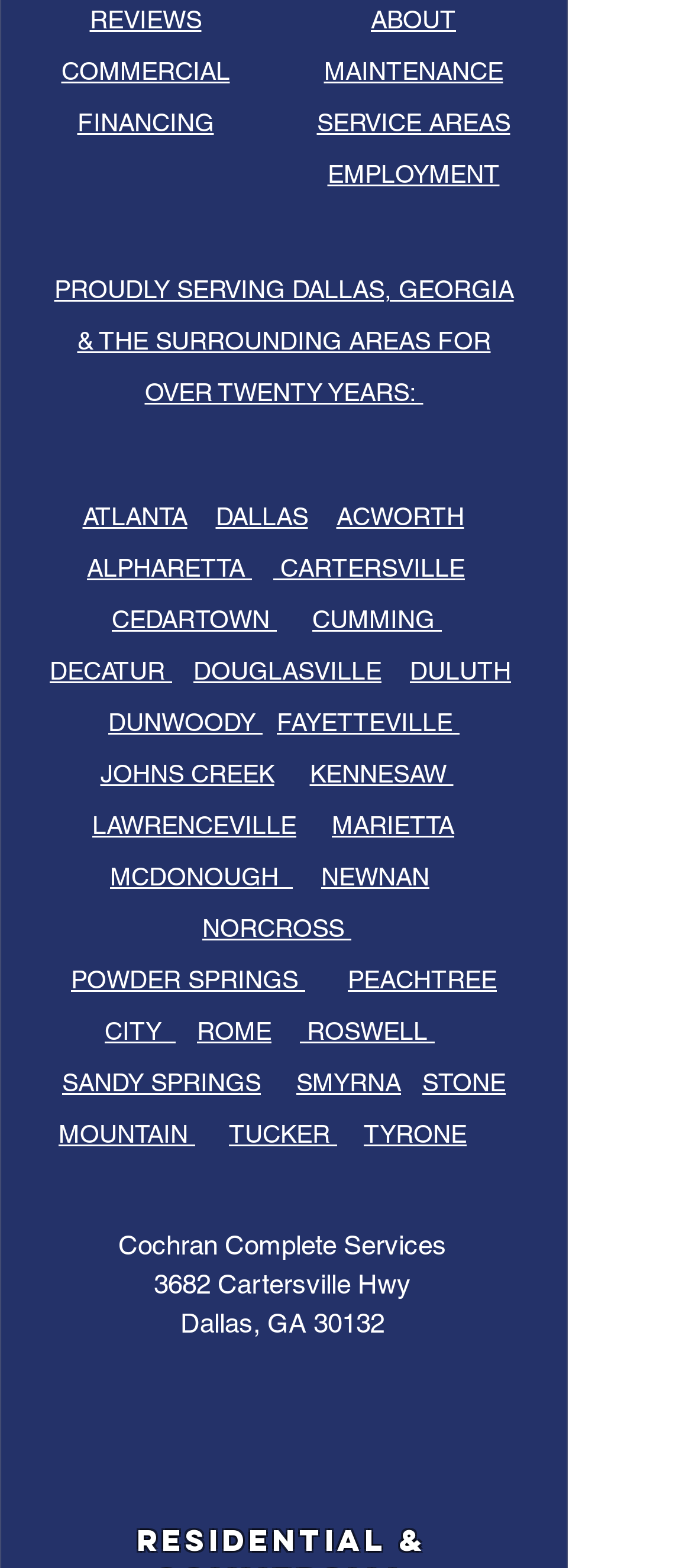Point out the bounding box coordinates of the section to click in order to follow this instruction: "Click Like us on Facebook link".

[0.264, 0.9, 0.336, 0.932]